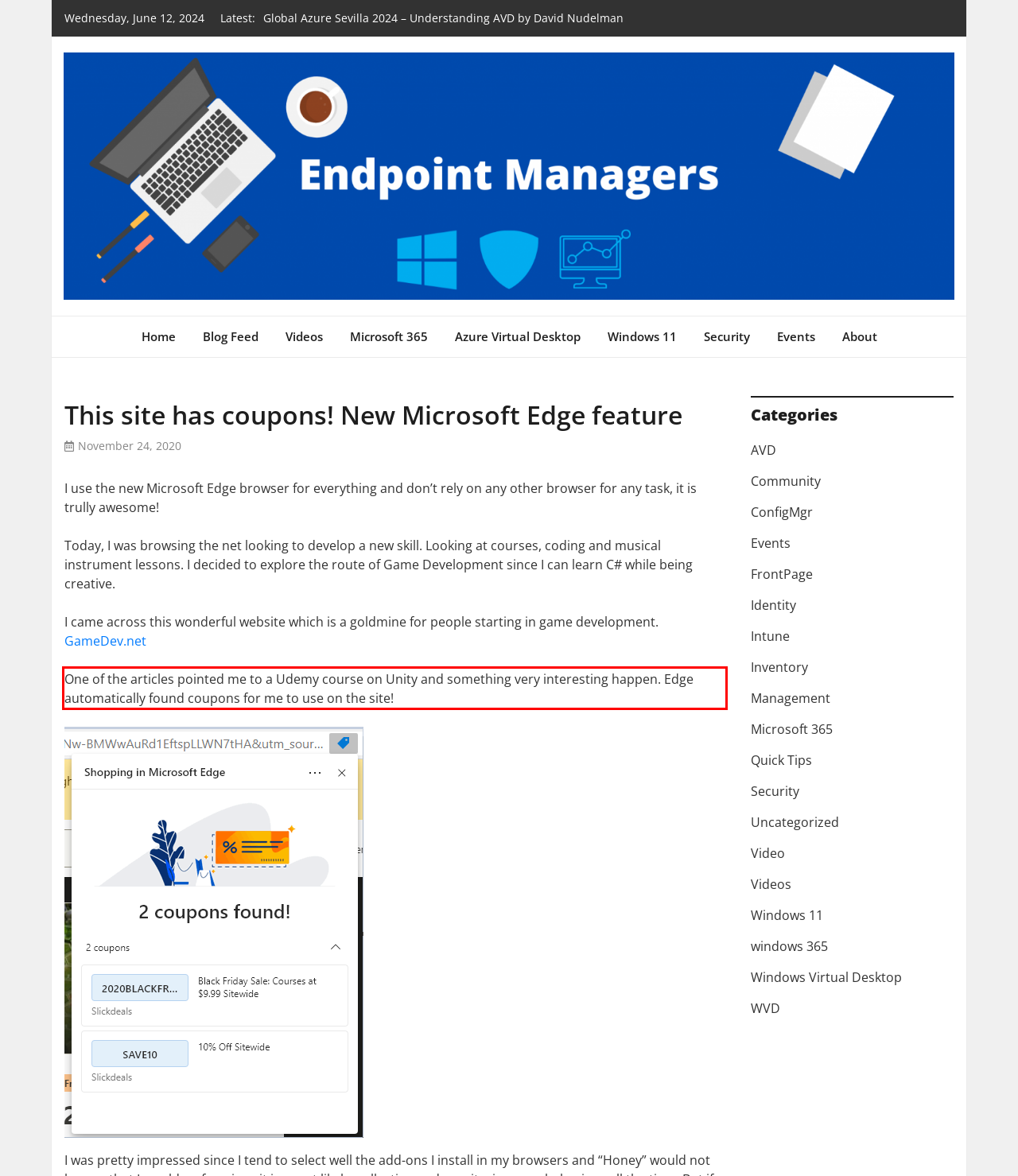Identify and transcribe the text content enclosed by the red bounding box in the given screenshot.

One of the articles pointed me to a Udemy course on Unity and something very interesting happen. Edge automatically found coupons for me to use on the site!